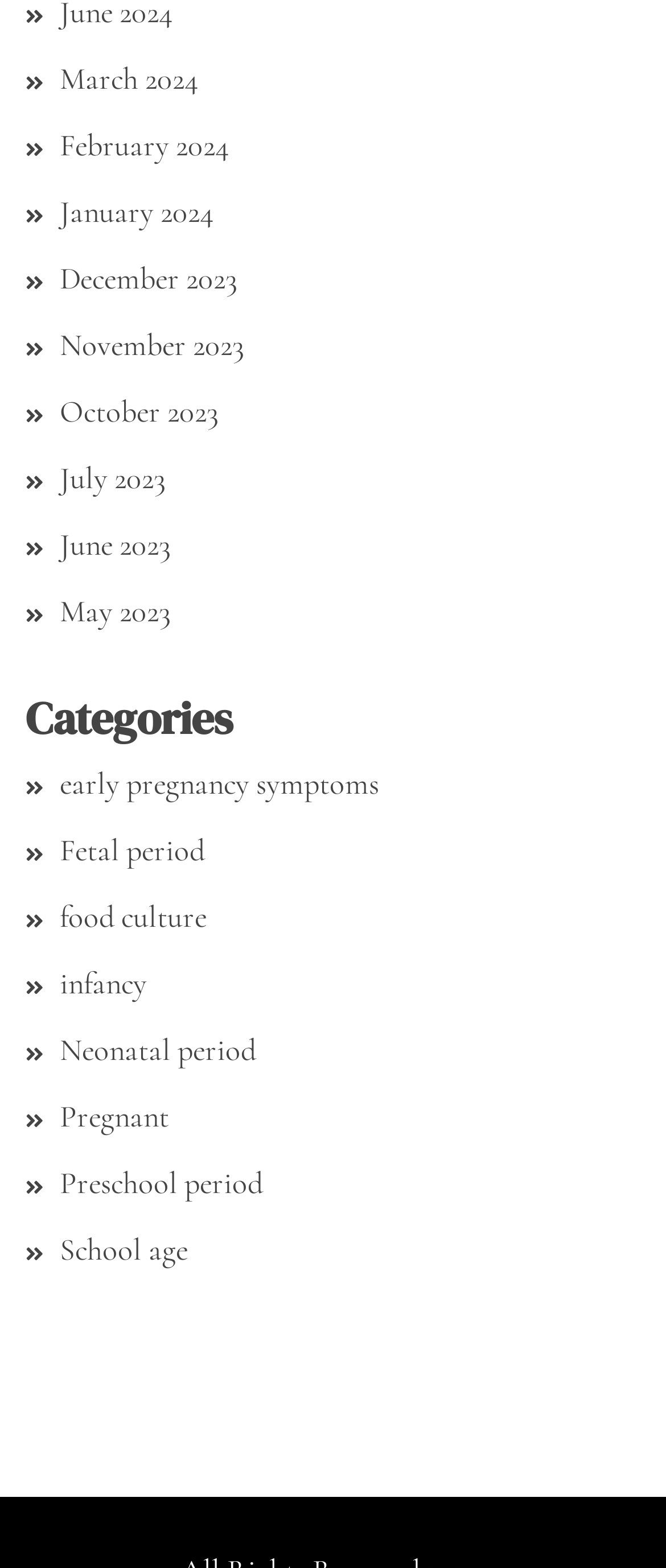What are the months listed on the webpage?
Provide an in-depth and detailed answer to the question.

By examining the links on the webpage, I found a list of months from March 2024 to October 2023, which suggests that the webpage is organized by month.